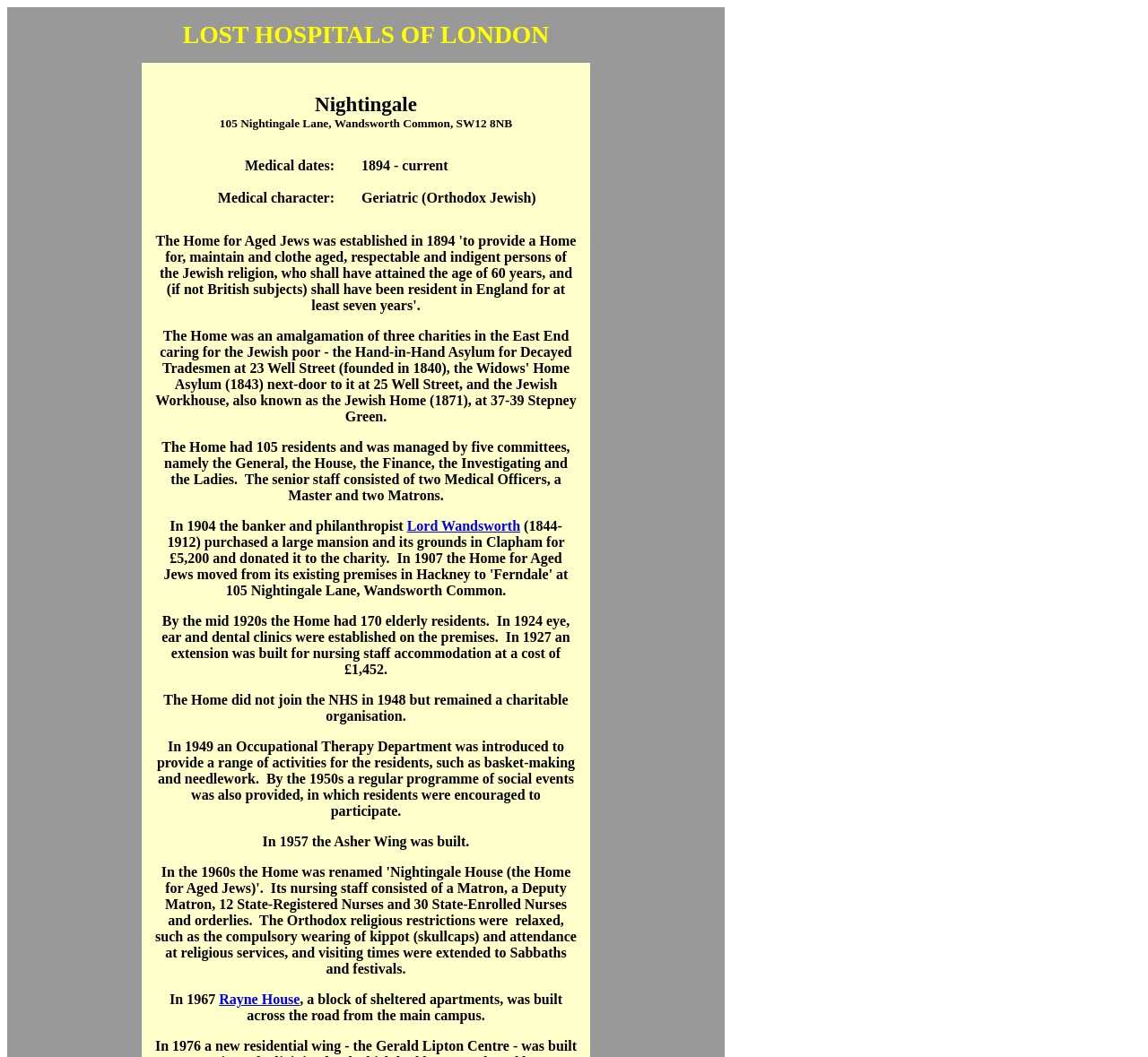Examine the screenshot and answer the question in as much detail as possible: What is the name of the hospital in the first row?

I found the name of the hospital in the first row by looking at the first row of the table, where it is written in the first cell.